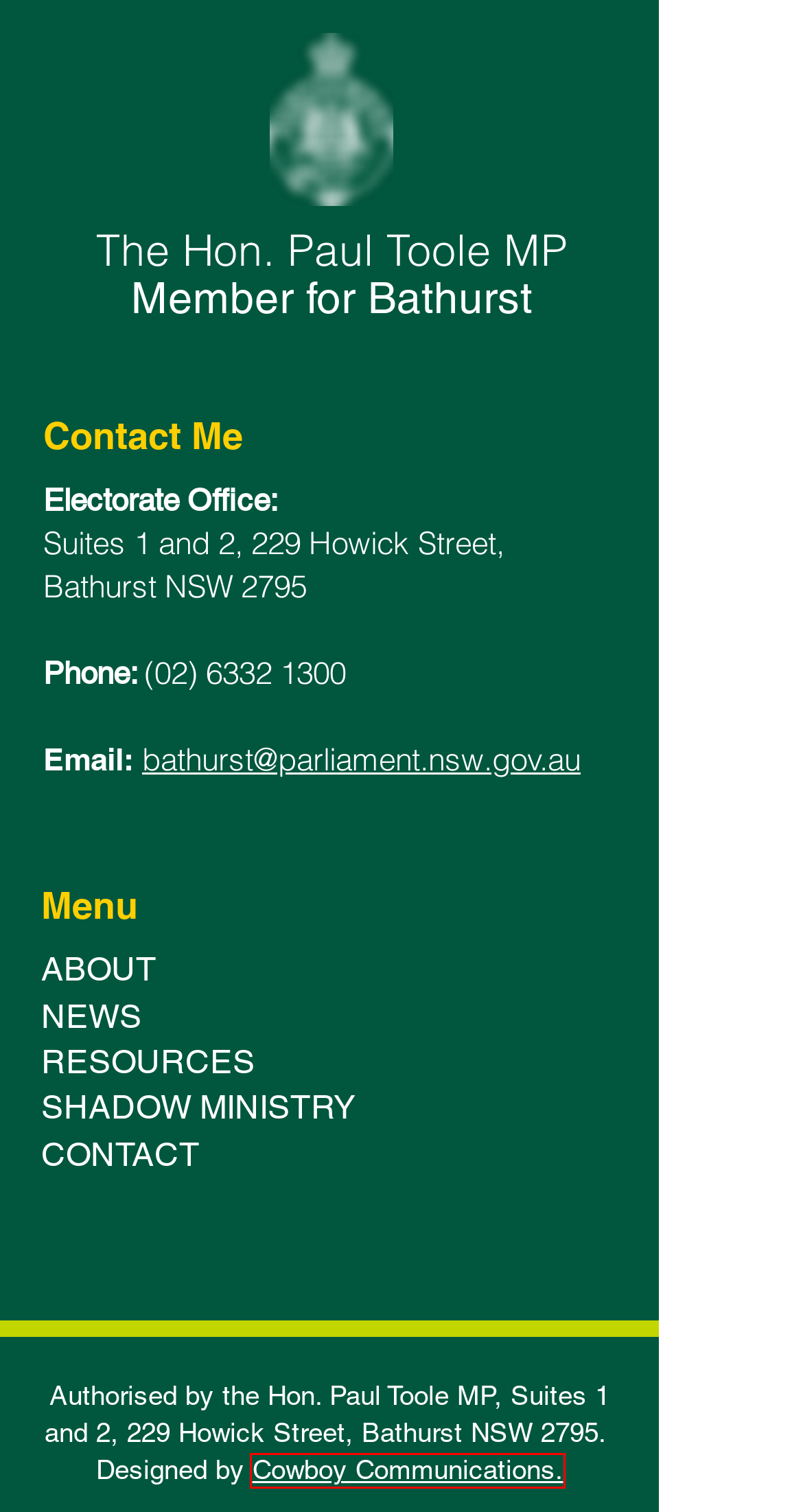A screenshot of a webpage is given, featuring a red bounding box around a UI element. Please choose the webpage description that best aligns with the new webpage after clicking the element in the bounding box. These are the descriptions:
A. SHADOW MINISTRY | Paul Toole MP
B. Hon. Paul Toole MP  | Member for Bathurst | Bathurst
C. NEWS | Paul Toole MP
D. Marketing Strategy | Cowboy Communications | Queensland
E. HIDDEN GEM: JUNCTION REEF AND BAKERS SHAFT
F. RESOURCES | Paul Toole MP
G. KANDOS MUSEUM MASTERPLAN REVEALED
H. ABOUT | Paul Toole MP

D